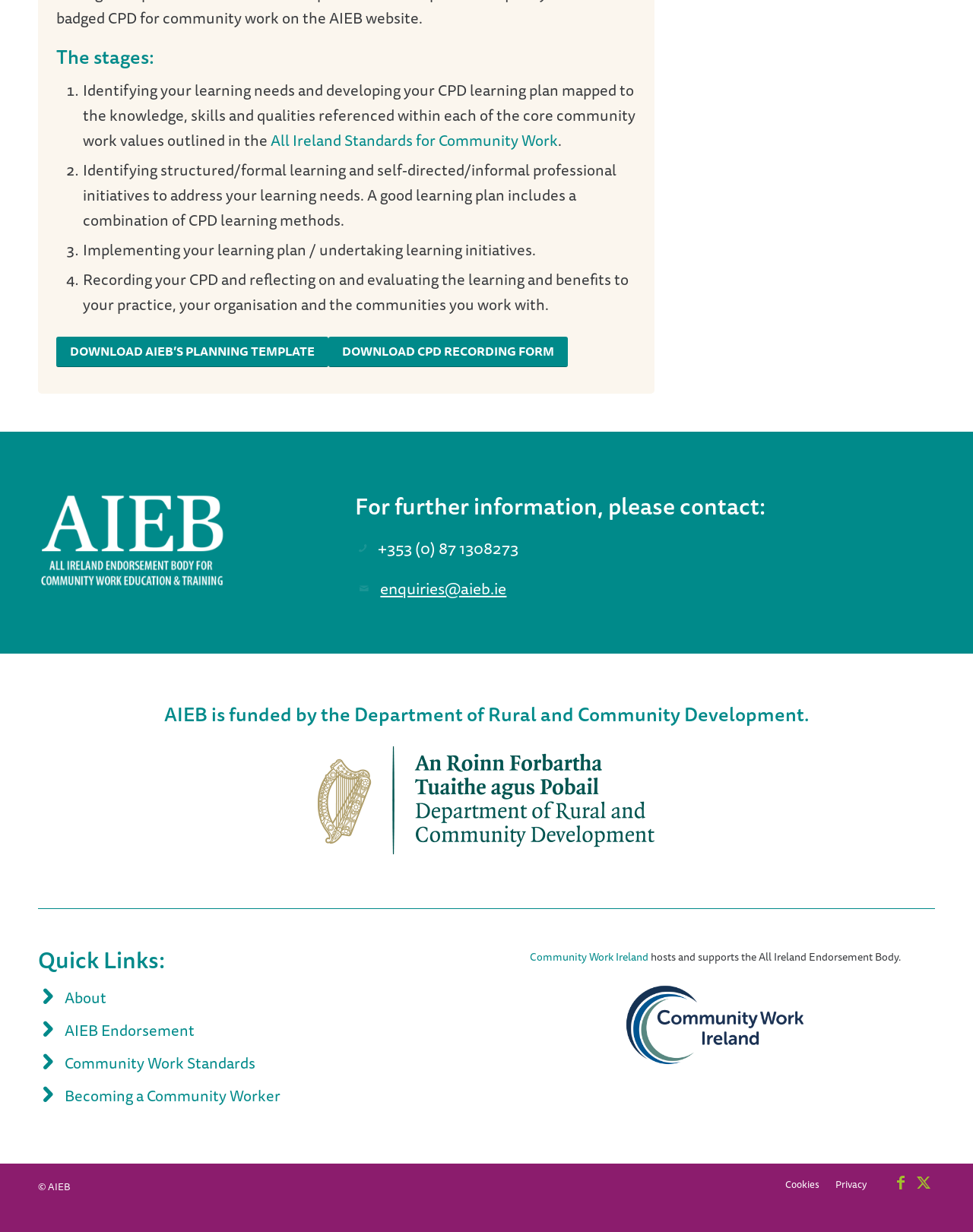Could you indicate the bounding box coordinates of the region to click in order to complete this instruction: "Click on the 'Home' link".

None